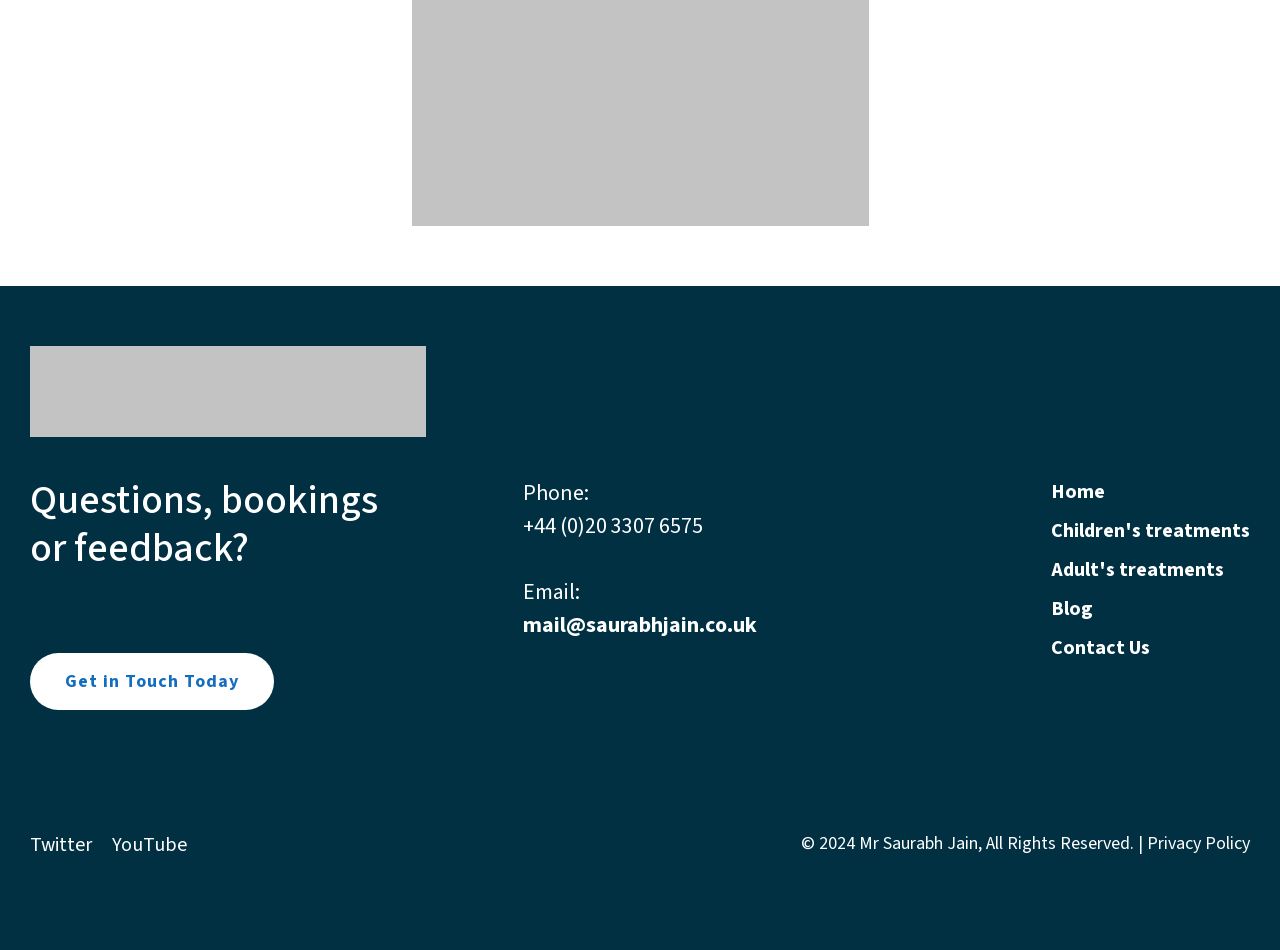What is the last item in the footer menu?
Respond to the question with a single word or phrase according to the image.

Contact Us